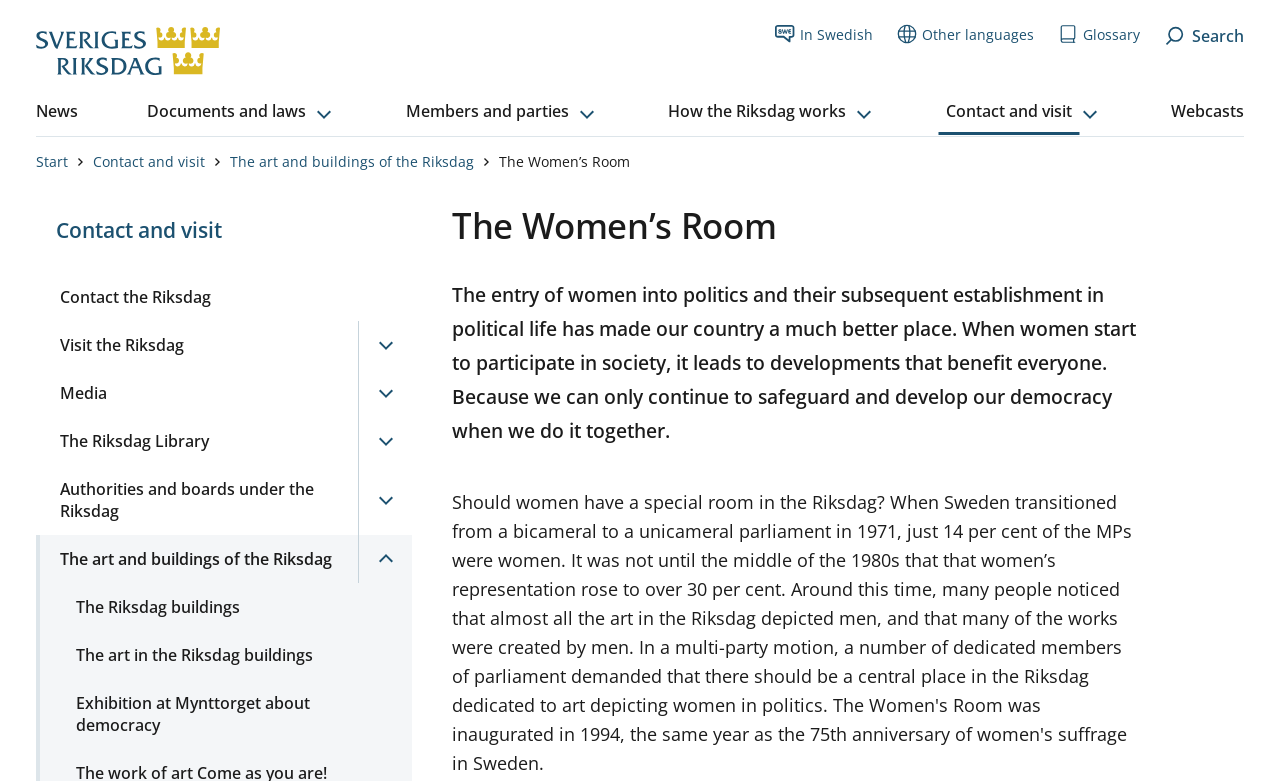How many navigation menus are there?
Please give a detailed and thorough answer to the question, covering all relevant points.

There are two navigation menus on the webpage. The first one is the primary navigation menu located at the top of the webpage with a bounding box coordinate of [0.028, 0.113, 0.972, 0.175], and it contains links to different sections of the website. The second one is the breadcrumbs navigation menu located below the primary navigation menu with a bounding box coordinate of [0.013, 0.193, 0.988, 0.222], and it shows the user's current location on the website.